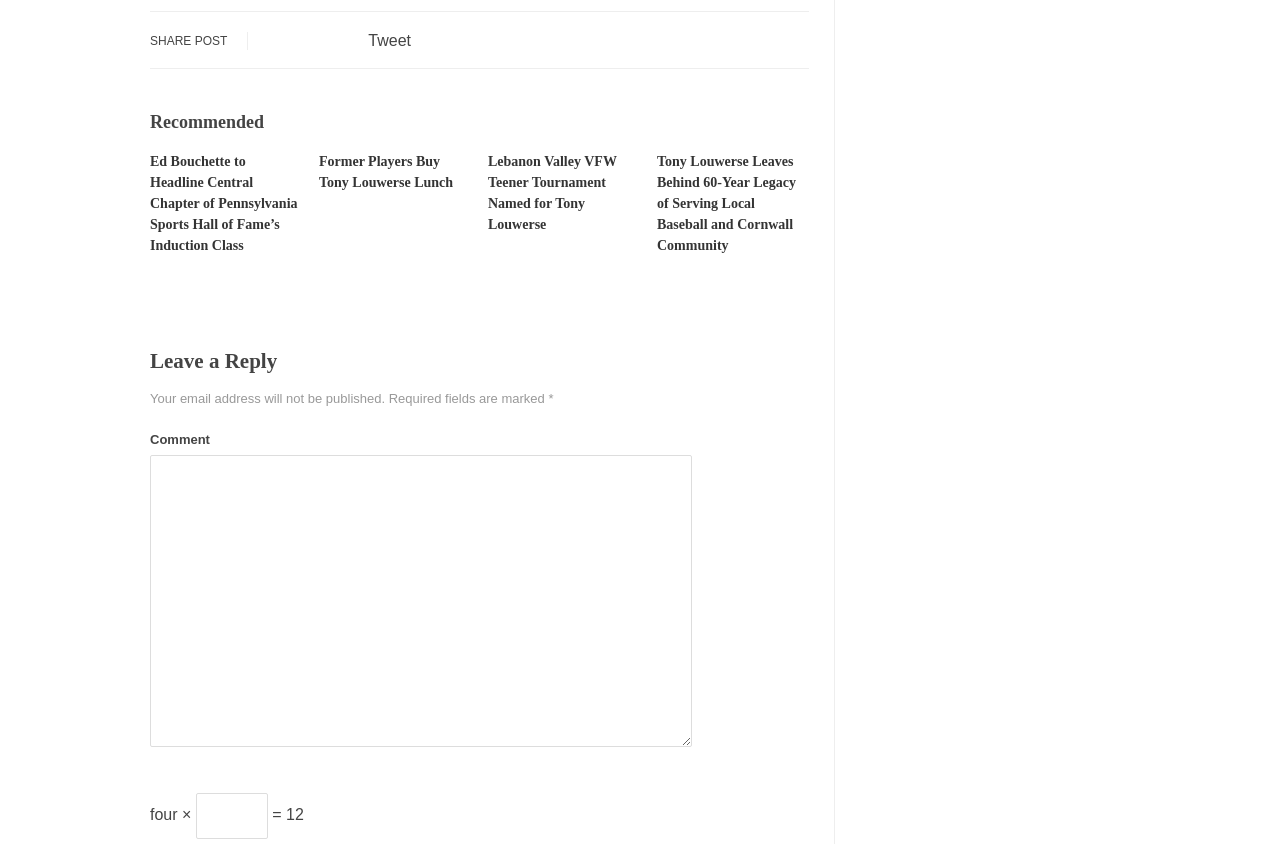From the element description: "Tweet", extract the bounding box coordinates of the UI element. The coordinates should be expressed as four float numbers between 0 and 1, in the order [left, top, right, bottom].

[0.288, 0.038, 0.321, 0.058]